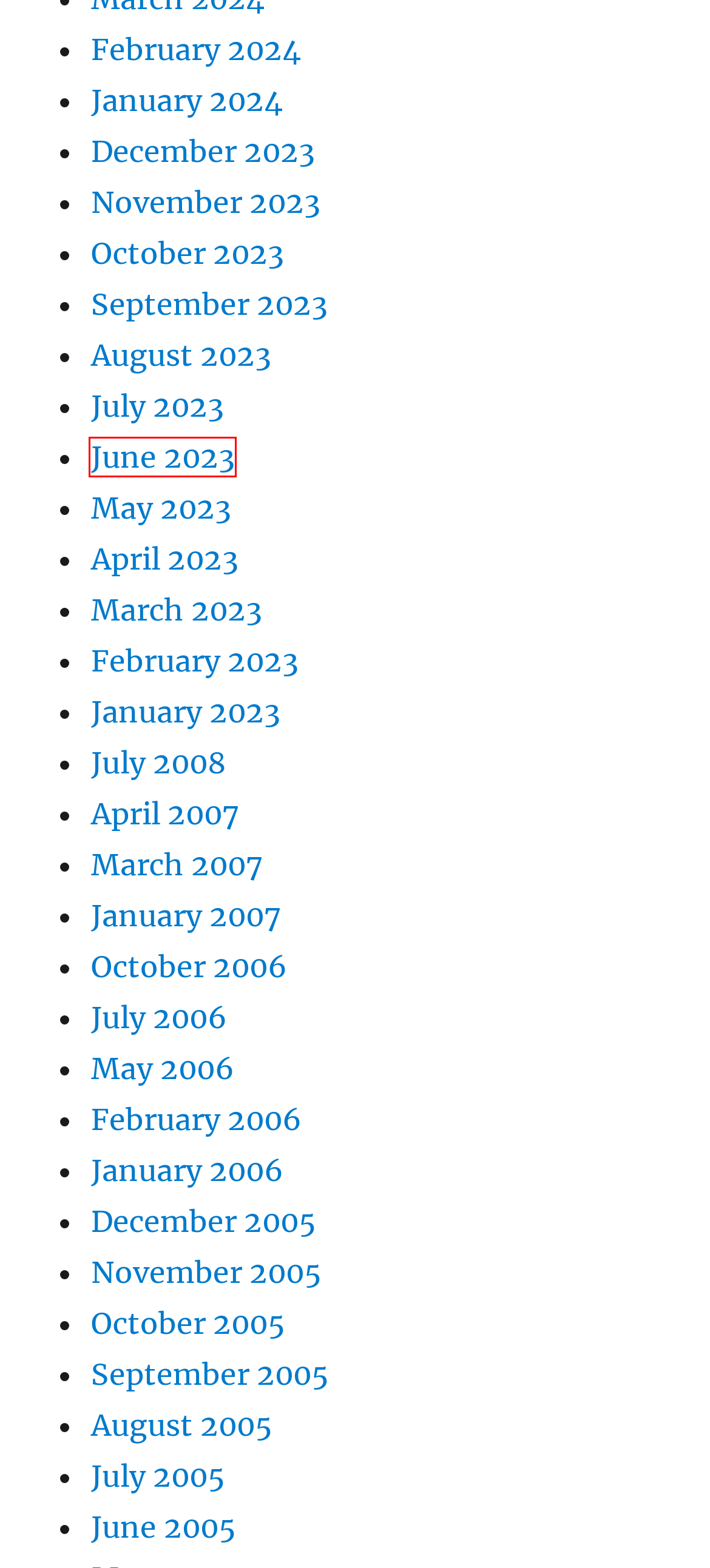Inspect the screenshot of a webpage with a red rectangle bounding box. Identify the webpage description that best corresponds to the new webpage after clicking the element inside the bounding box. Here are the candidates:
A. May 2023 – timmorgan.com/weblog
B. September 2023 – timmorgan.com/weblog
C. June 2023 – timmorgan.com/weblog
D. January 2007 – timmorgan.com/weblog
E. March 2023 – timmorgan.com/weblog
F. November 2005 – timmorgan.com/weblog
G. March 2007 – timmorgan.com/weblog
H. December 2023 – timmorgan.com/weblog

C